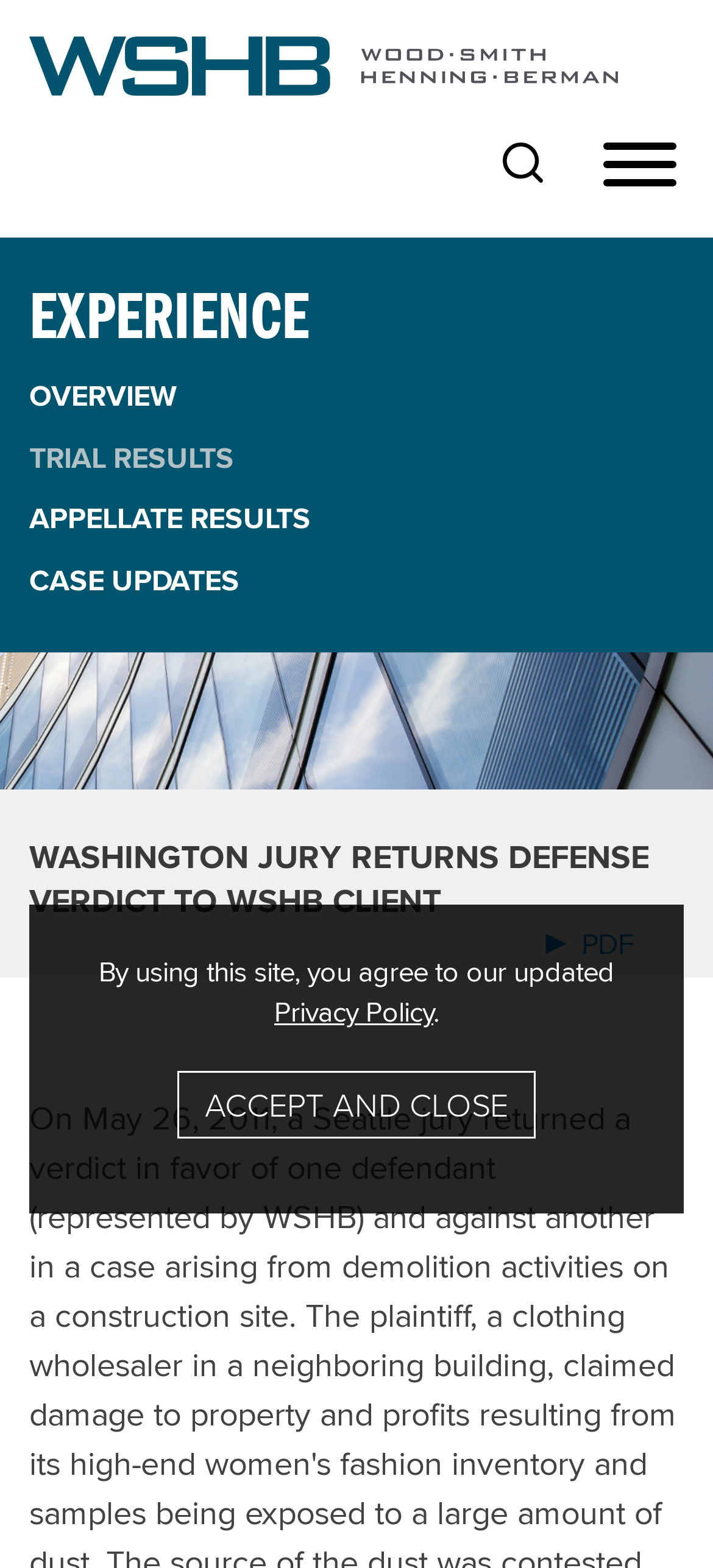Use a single word or phrase to answer the question:
What is the name of the law firm?

WSHB